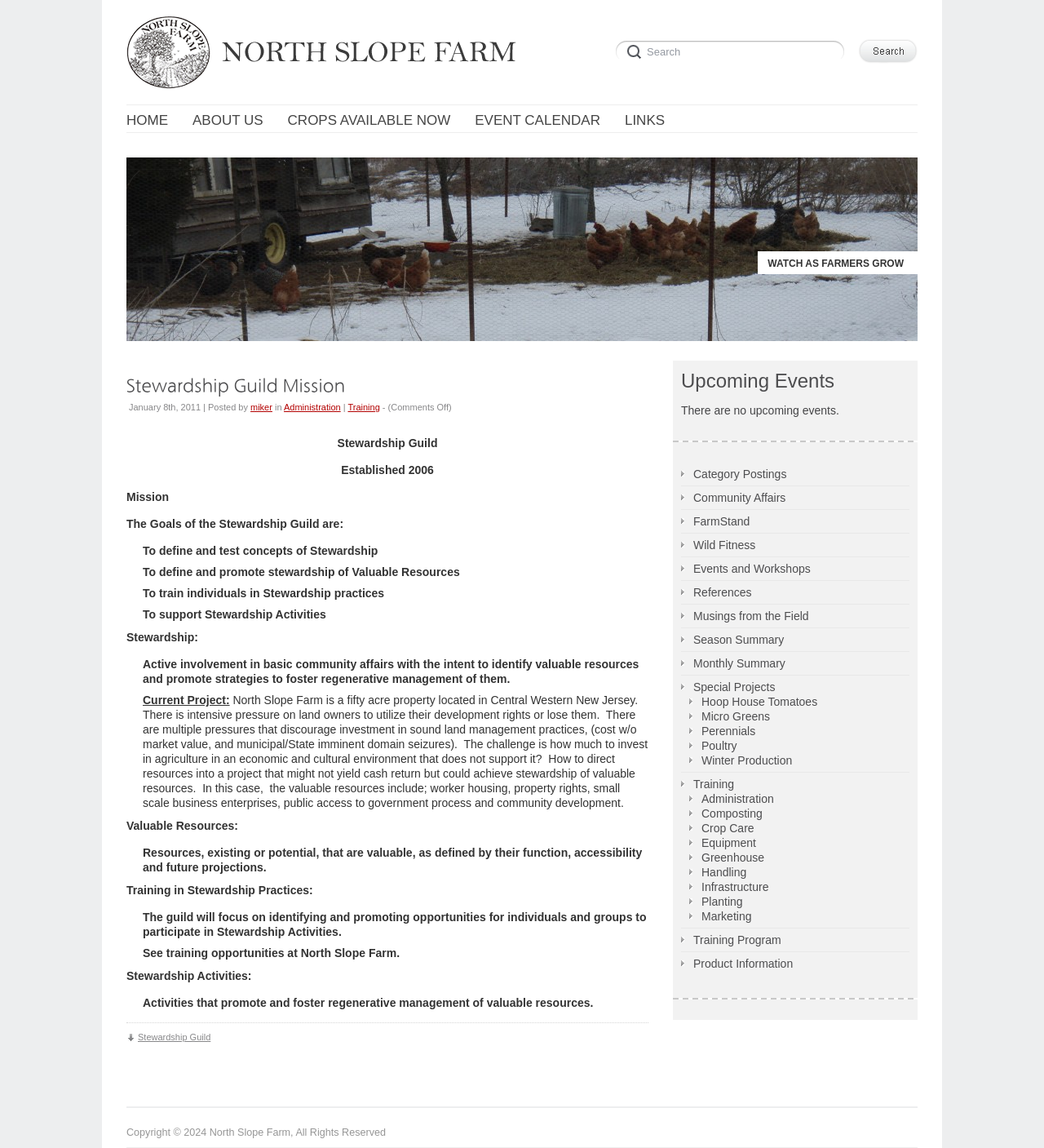Highlight the bounding box coordinates of the element you need to click to perform the following instruction: "View Upcoming Events."

[0.652, 0.321, 0.871, 0.344]